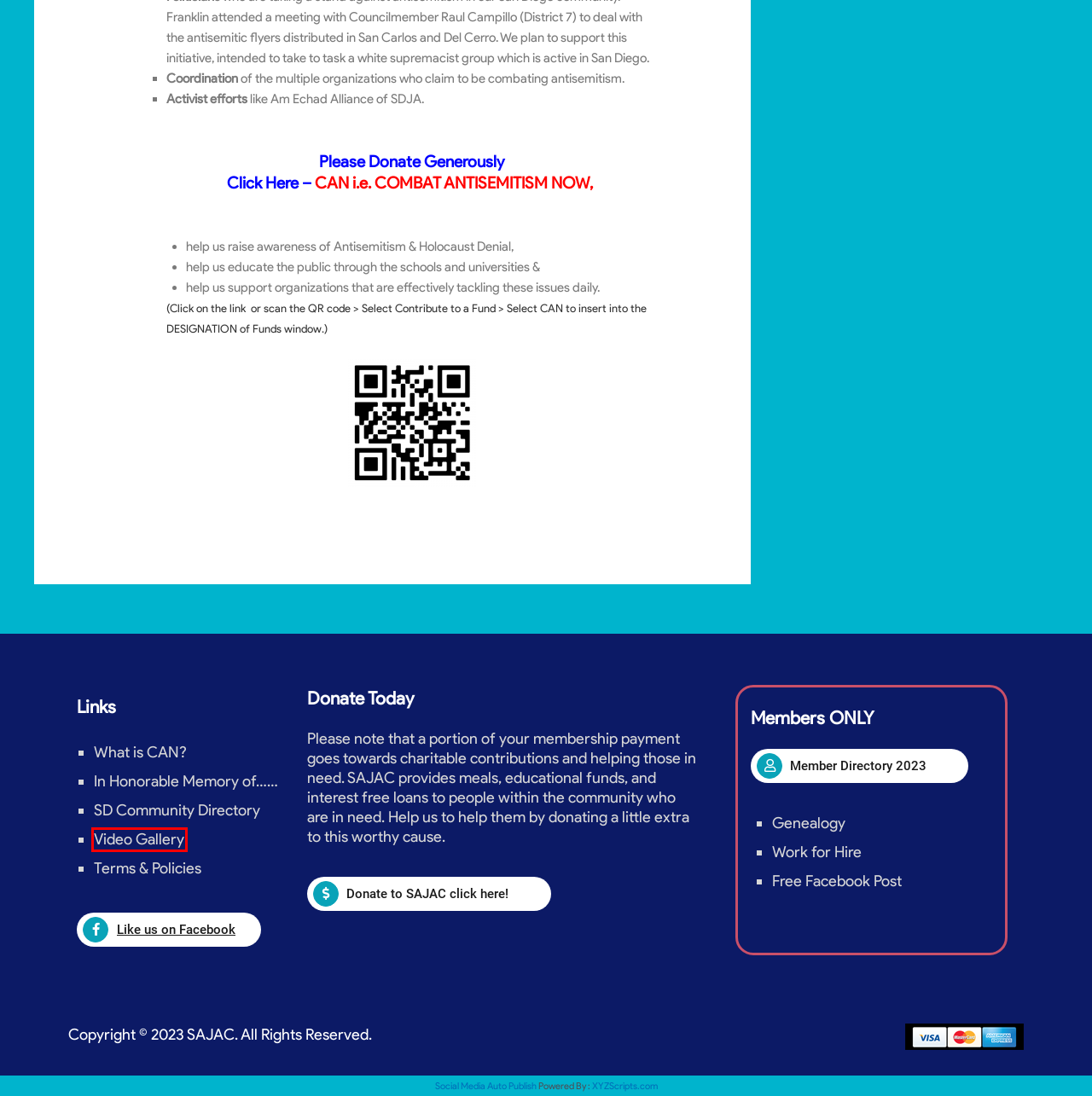You have a screenshot of a webpage where a red bounding box highlights a specific UI element. Identify the description that best matches the resulting webpage after the highlighted element is clicked. The choices are:
A. Contribute to a Fund - Jewish Community Foundation of San Diego
B. Jewish Community Directory - San Diego Jewish World
C. Videos - SAJAC
D. In Honorable Memory of ....... - SAJAC members who have passed away.
E. Social Media Auto Publish | Publish Wordpress Posts To Social Media - Compare
F. Terms and Policies - SAJAC
G. Member - SAJAC
H. XYZScripts.com | PHP Clone Scripts, Wordpress Plugins, Mobile Apps

C